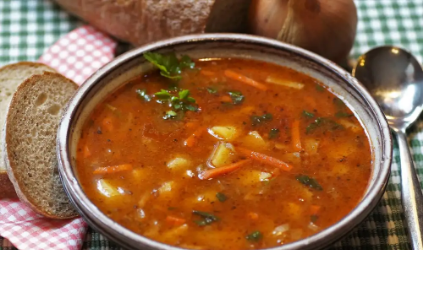Provide a thorough description of the image presented.

This image showcases a warm and inviting bowl of American Goulash, a hearty dish known for its comforting blend of ingredients. The goulash is rich with a medley of diced potatoes, tender carrots, and fresh greens, all simmered in a flavorful, tomato-based broth. Accompanying the dish are slices of rustic bread, perfect for dipping, and a garnish of fresh parsley that adds a touch of color. The setting features a classic checkered tablecloth, enhancing the cozy, home-cooked feel, making this meal an ideal choice for family gatherings or quiet evenings at home. This visual captures the essence of culinary warmth and satisfaction that this classic recipe embodies.